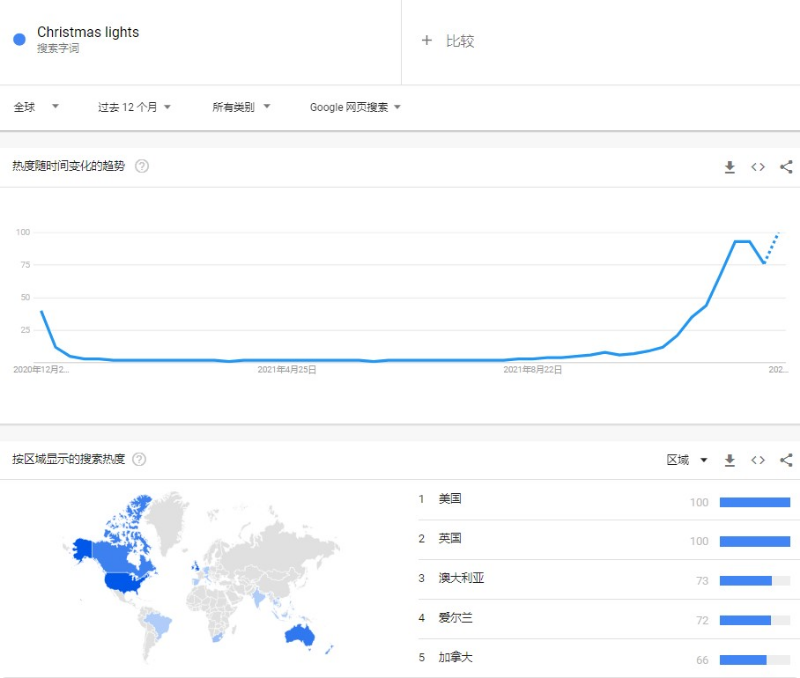Use the information in the screenshot to answer the question comprehensively: What is the purpose of the world map below the graph?

The world map below the graph is used to visually represent the data, indicating the top regions in darker shades, which reinforces the trend that many consumers are gearing up for the festive season and the use of Christmas lighting.